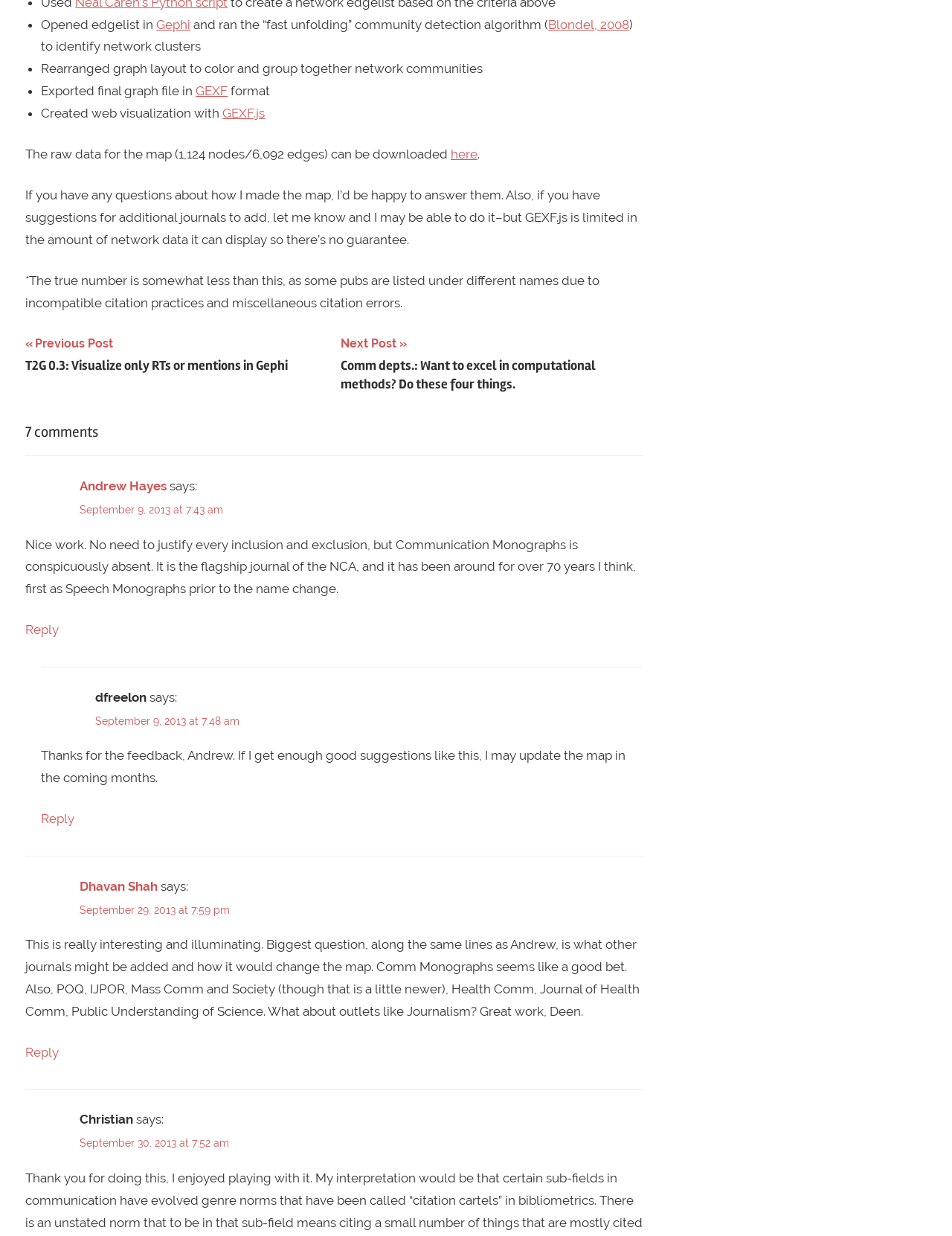Identify the bounding box coordinates for the region to click in order to carry out this instruction: "Search for products". Provide the coordinates using four float numbers between 0 and 1, formatted as [left, top, right, bottom].

None